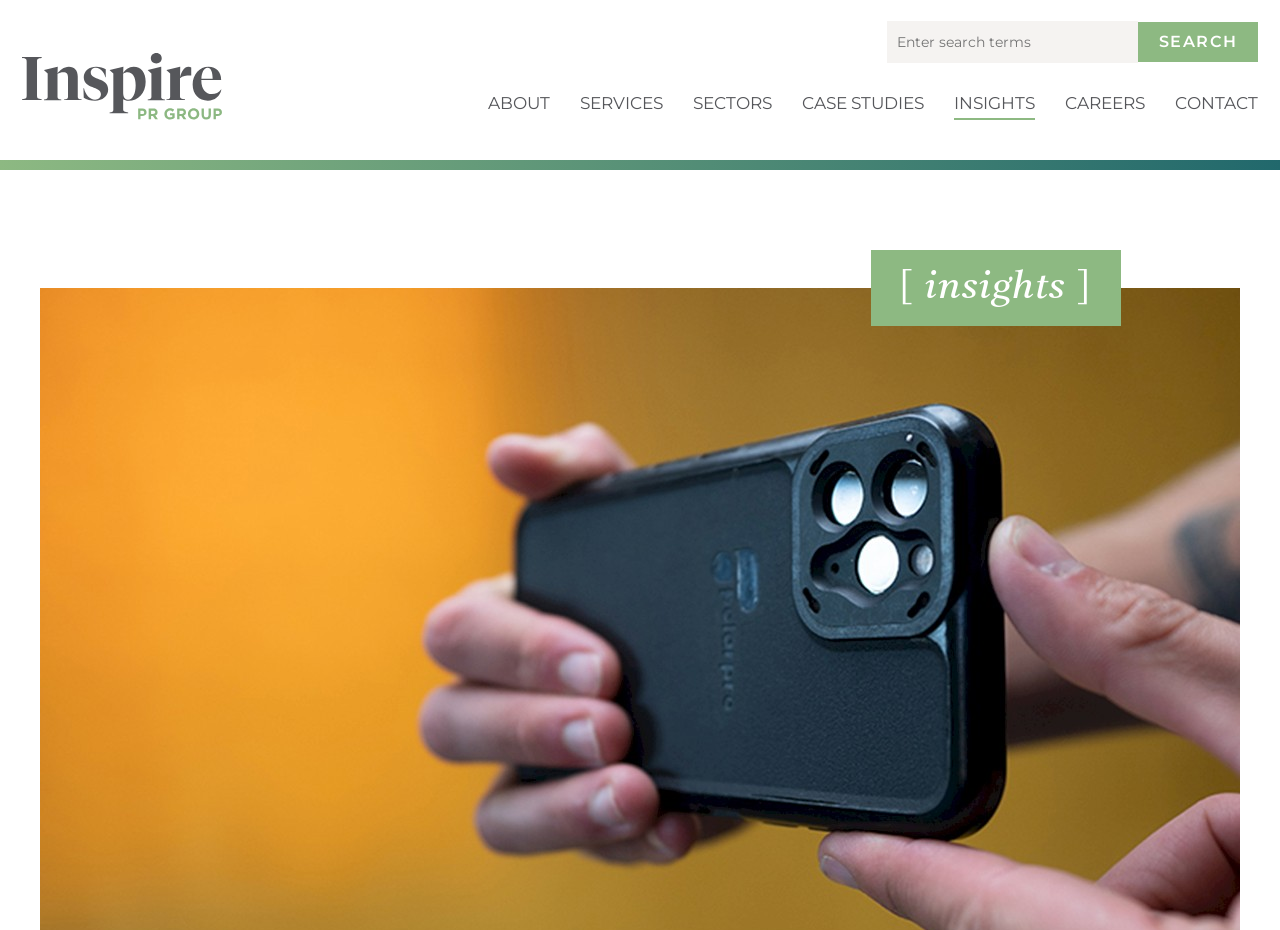What is the button next to the search textbox?
Refer to the image and provide a concise answer in one word or phrase.

SEARCH